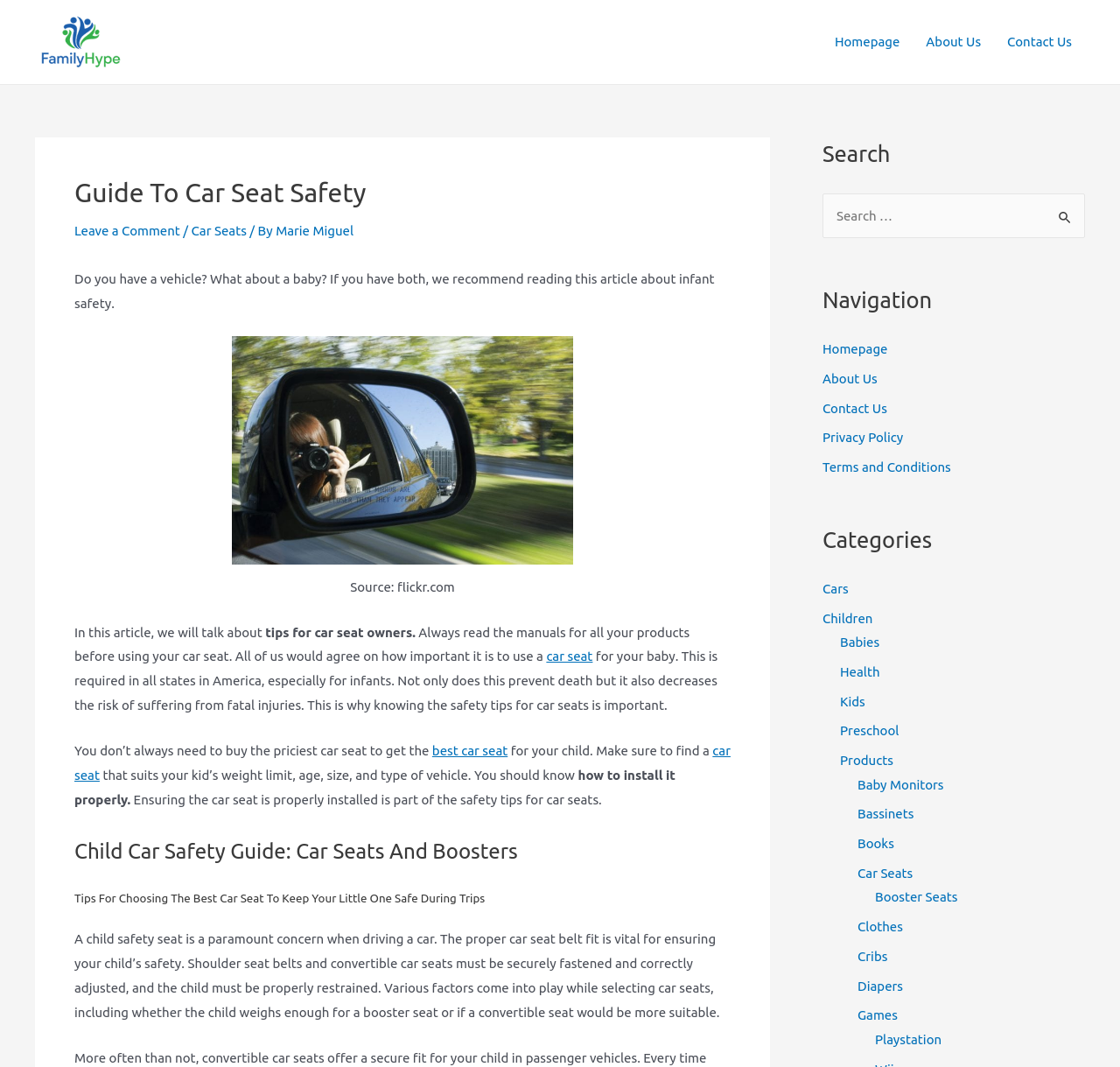Please identify the bounding box coordinates of the region to click in order to complete the task: "Search for car seat safety tips". The coordinates must be four float numbers between 0 and 1, specified as [left, top, right, bottom].

[0.734, 0.181, 0.969, 0.223]